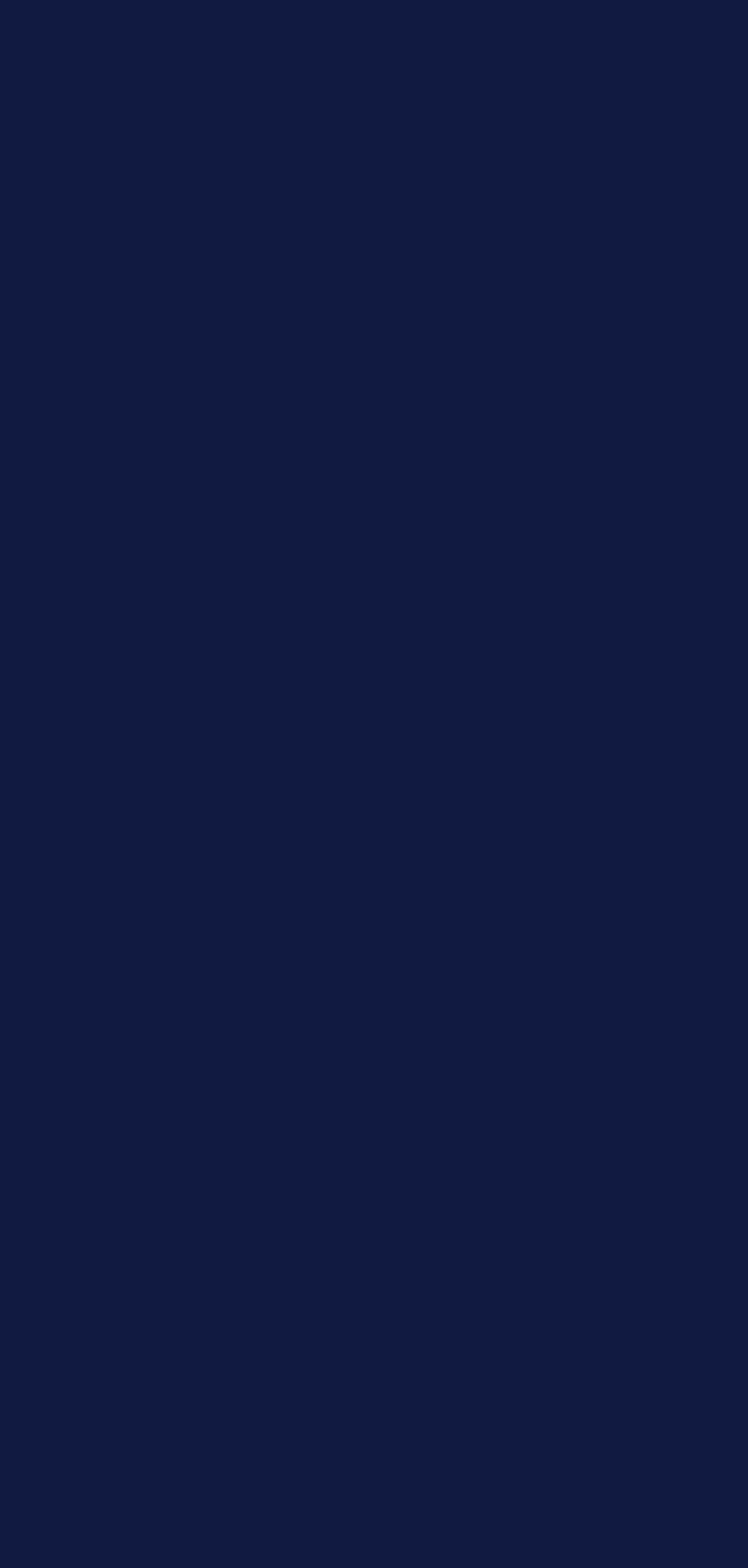Please locate the bounding box coordinates of the region I need to click to follow this instruction: "visit Facebook page".

[0.038, 0.755, 0.256, 0.785]